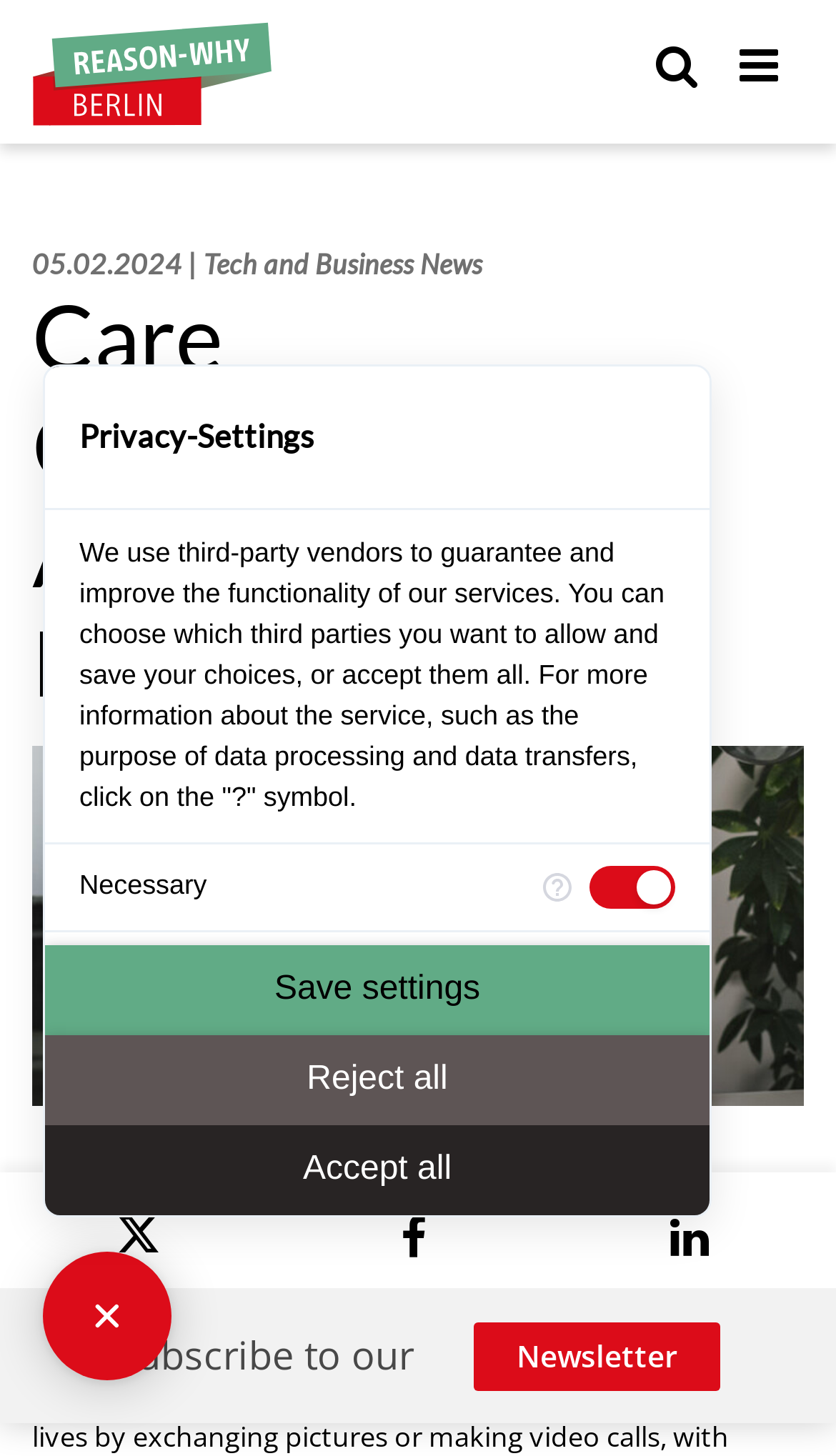Identify the bounding box for the UI element described as: "Contact Us". The coordinates should be four float numbers between 0 and 1, i.e., [left, top, right, bottom].

None